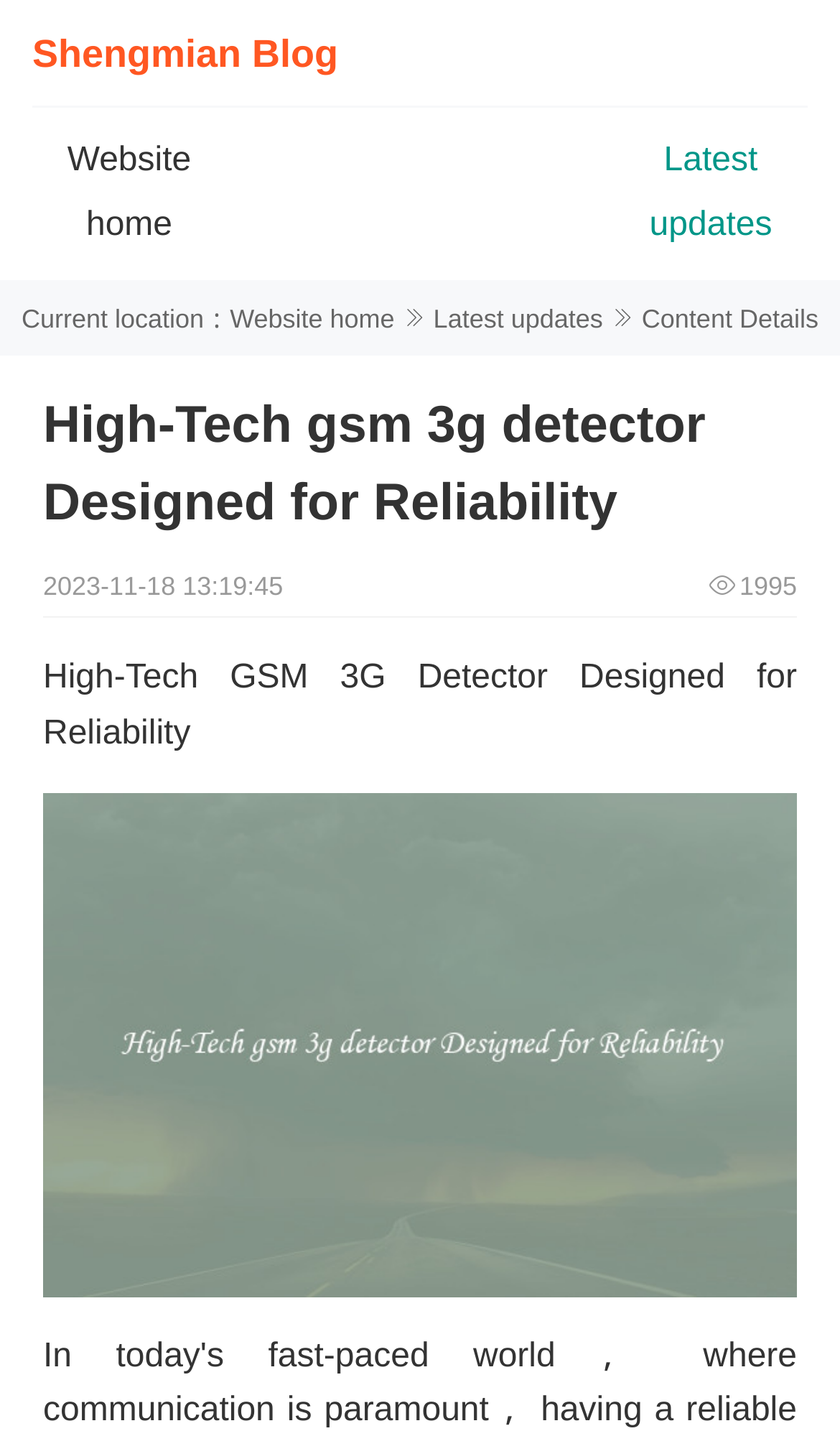What is the caption of the image?
Please elaborate on the answer to the question with detailed information.

I found the caption of the image by looking at the image element with the description 'High-Tech gsm 3g detector Designed for Reliability' which is located below the main heading and above the content details section.